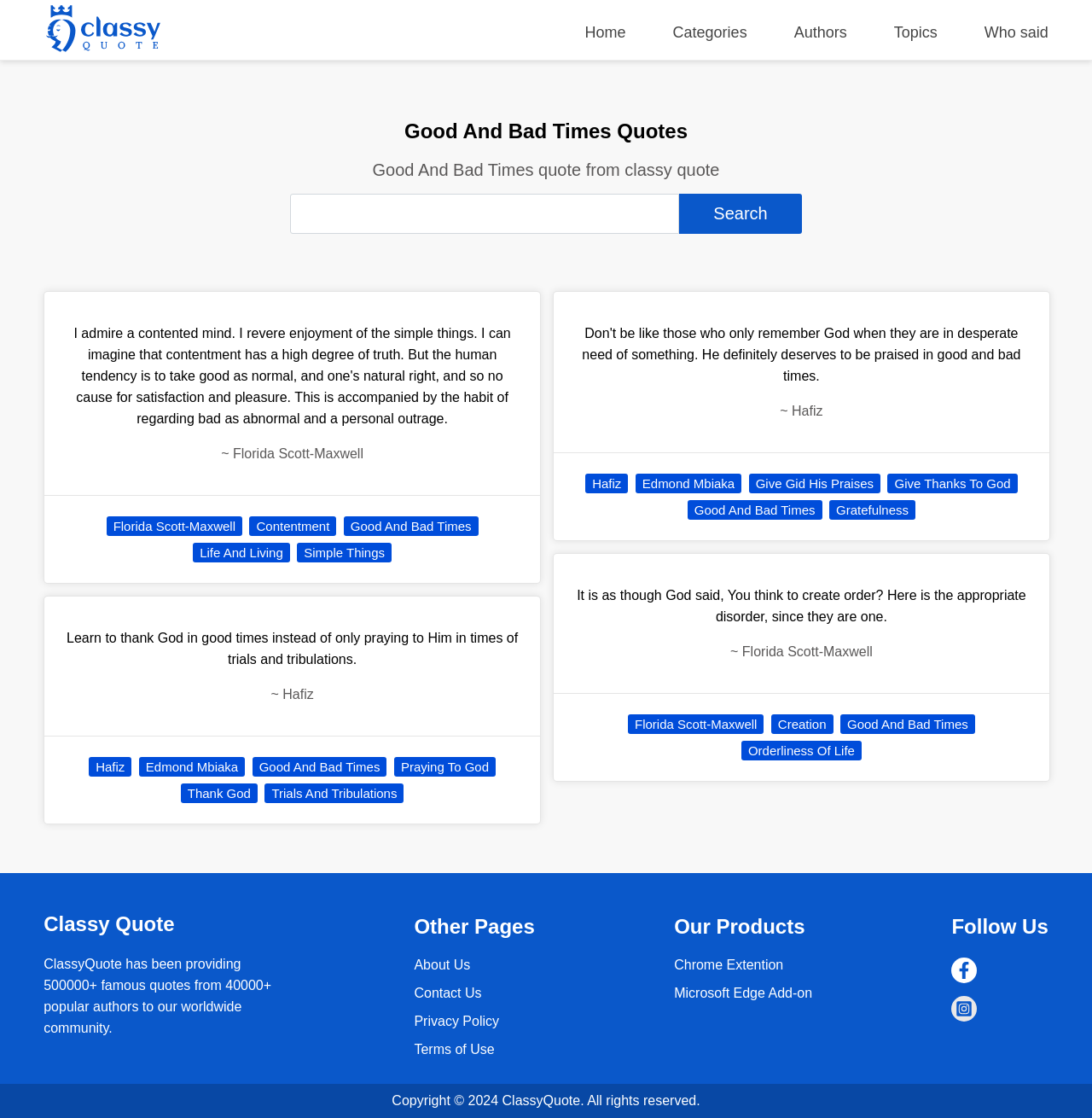Predict the bounding box coordinates of the area that should be clicked to accomplish the following instruction: "Learn more about contentment". The bounding box coordinates should consist of four float numbers between 0 and 1, i.e., [left, top, right, bottom].

[0.228, 0.462, 0.308, 0.48]